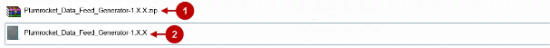Explain the content of the image in detail.

The image displays a visual representation of two items related to the Plumrocket Data Feed Generator. Each item is labeled with a corresponding step number: 

1. The first item shows a graphical file labeled "Plumrocket_Data_Feed_Generator-1.X.zip," indicating it is a compressed file likely containing essential installation materials for the extension.
2. The second item is labeled "Plumrocket_Data_Feed_Generator-1.X," which appears to represent the unpacked or installed version of the generator.

This image is part of a guide intended to assist users in manually updating their Magento Data Feed Generator Extension, illustrating the necessary files and their respective formats for a successful update process.